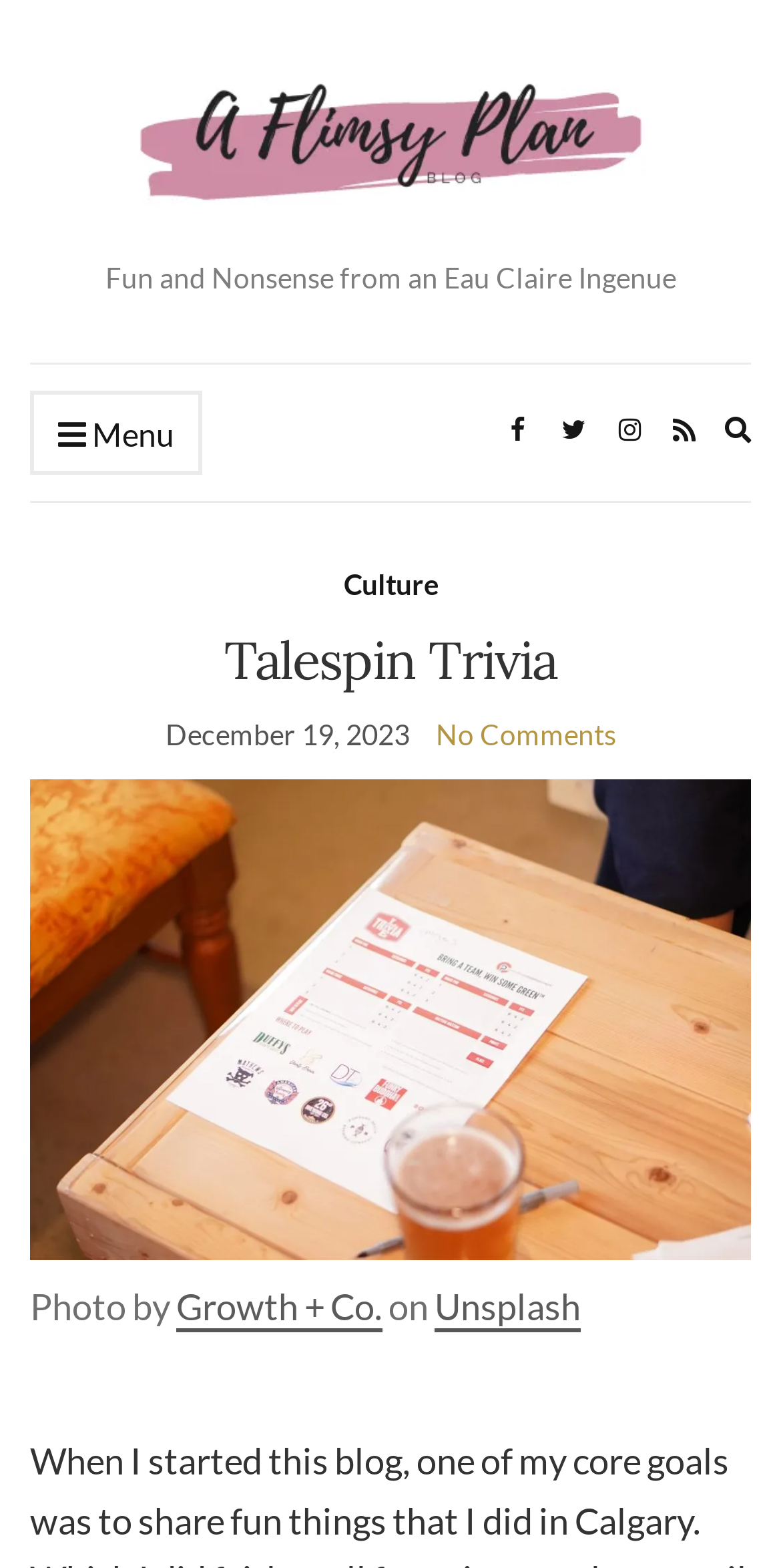Who is the photographer of the image?
Please analyze the image and answer the question with as much detail as possible.

The photographer of the image is mentioned in the figcaption, which is 'Growth + Co.' from 'Unsplash'.